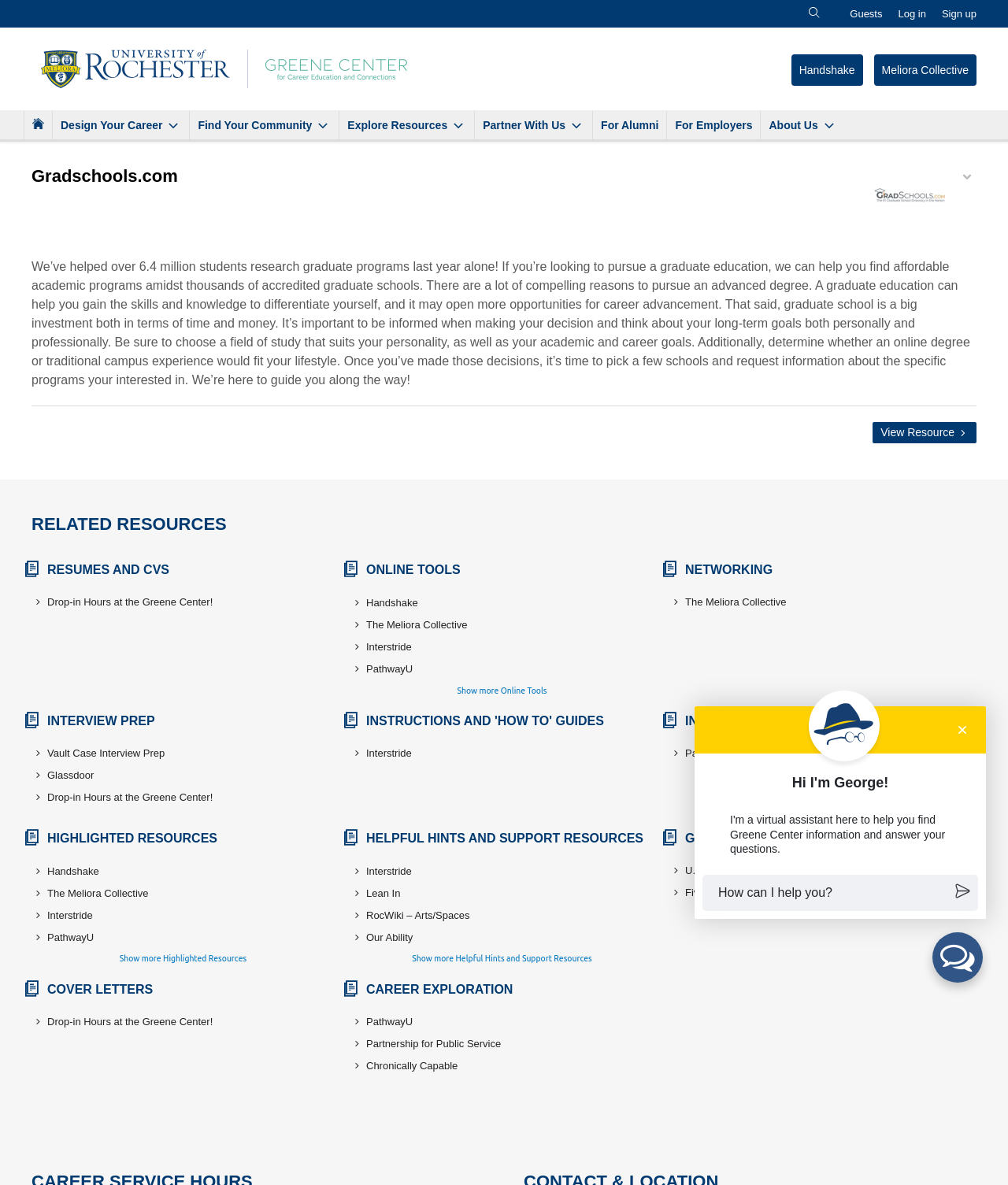Describe the webpage in detail, including text, images, and layout.

This webpage is about graduate school research and career education. At the top, there is a navigation menu with links to "Handshake", "Meliora Collective", and other resources. Below the navigation menu, there is a prominent heading "Gradschools.com" and a brief introduction to the website's purpose, which is to help students research graduate programs and find affordable academic programs.

On the right side of the page, there is a chatbot button and a search bar where users can input keywords. Above the search bar, there is a user account menu with links to "Guests", "Log in", and "Sign up".

The main content of the page is divided into sections. The first section provides an overview of the benefits of pursuing a graduate education, including gaining skills and knowledge, differentiating oneself, and opening up more career opportunities. It also advises users to consider their long-term goals and choose a field of study that suits their personality and career goals.

Below this section, there is a call-to-action link to "View Resource Gradschools.com" and a "Share Options" button. The rest of the page is dedicated to "Related Resources", which are categorized into sections such as "Resumes and CVS", "Online Tools", "Networking", "Interview Prep", "Instructions and 'How to' Guides", "Industry Research", "Highlighted Resources", "Helpful Hints and Support Resources", "Graduate School", "Cover Letters", and "Career Exploration". Each section contains links to relevant resources, including websites, articles, and tools.

Throughout the page, there are several buttons to "Show more" resources, which suggest that there are more resources available beyond what is initially displayed. Overall, the webpage appears to be a comprehensive resource for students researching graduate programs and seeking career guidance.